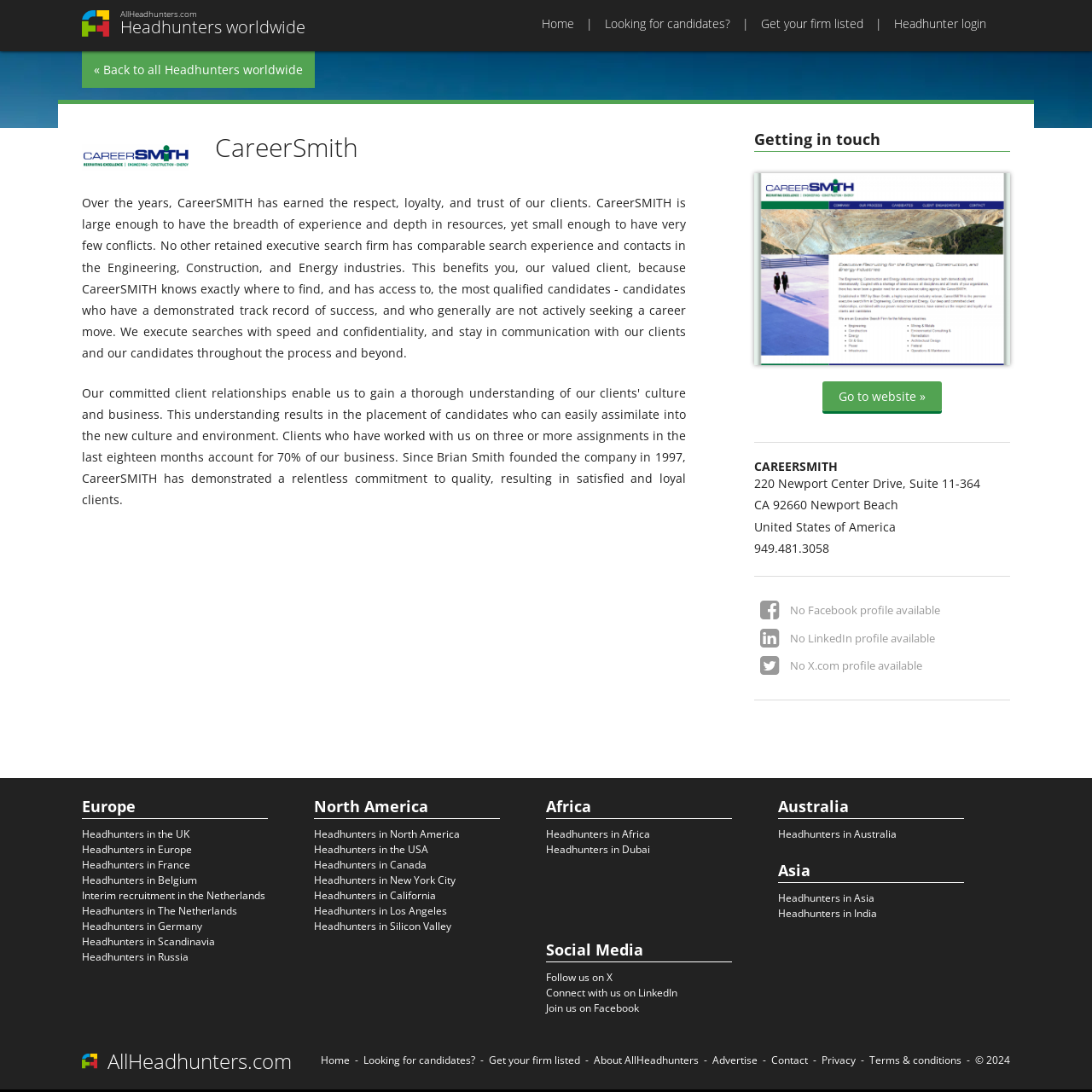Can you find the bounding box coordinates for the UI element given this description: "Privacy"? Provide the coordinates as four float numbers between 0 and 1: [left, top, right, bottom].

[0.752, 0.964, 0.784, 0.977]